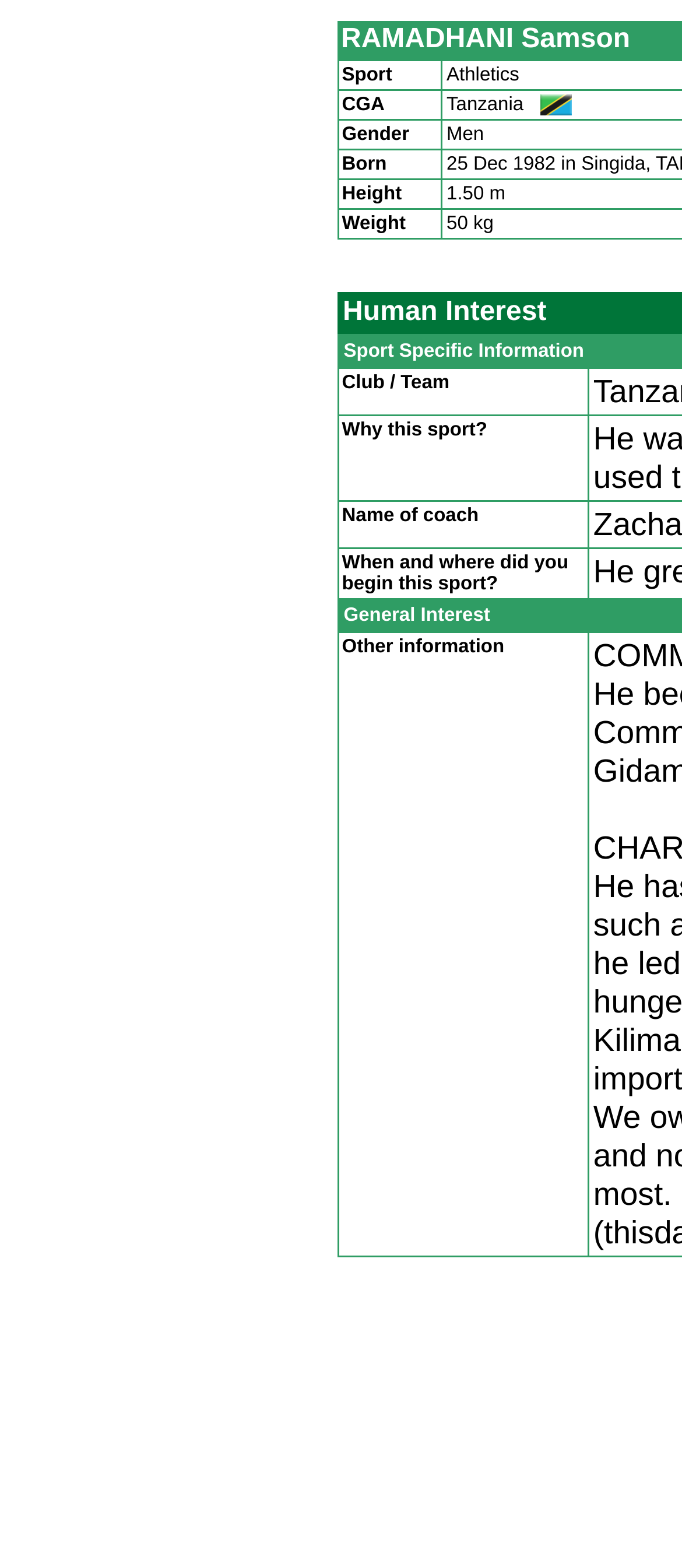What is the width of the 'Club / Team' grid cell?
Based on the image, give a concise answer in the form of a single word or short phrase.

0.368